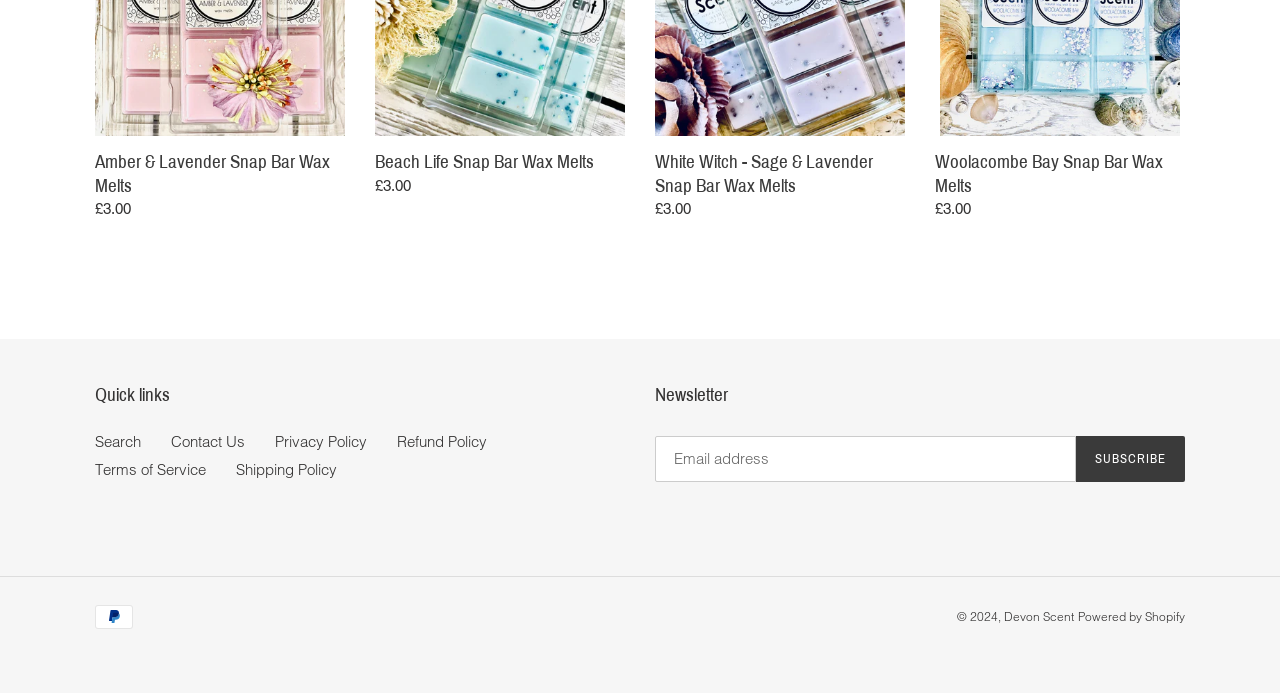What is the price of each product?
Using the image as a reference, give an elaborate response to the question.

I looked at the text next to each 'Regular price' label and found that they all have the same price, which is £3.00.